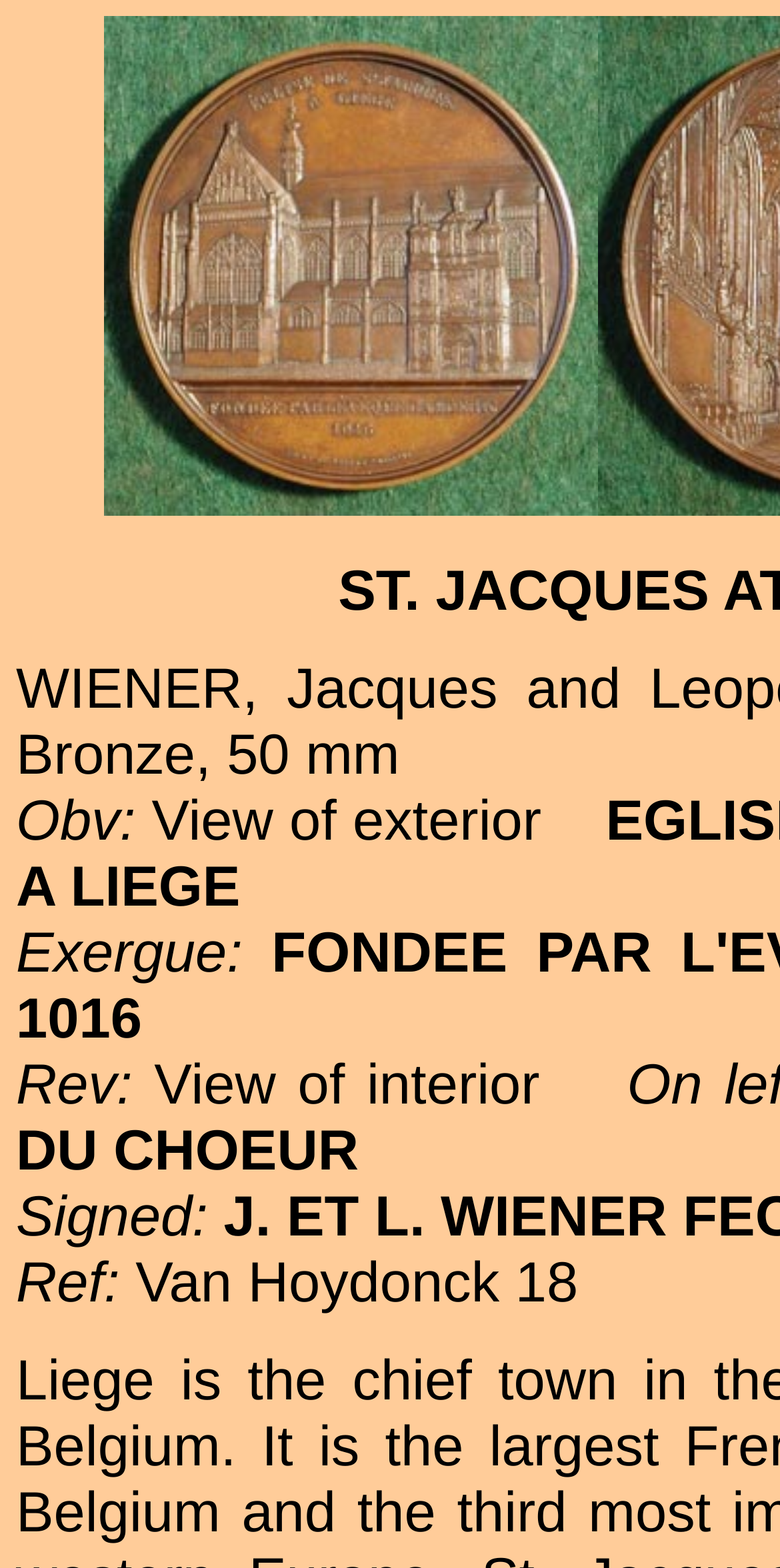Based on the image, provide a detailed and complete answer to the question: 
What is the view of?

I found the text 'View of interior' which indicates that the image is a view of an interior space.